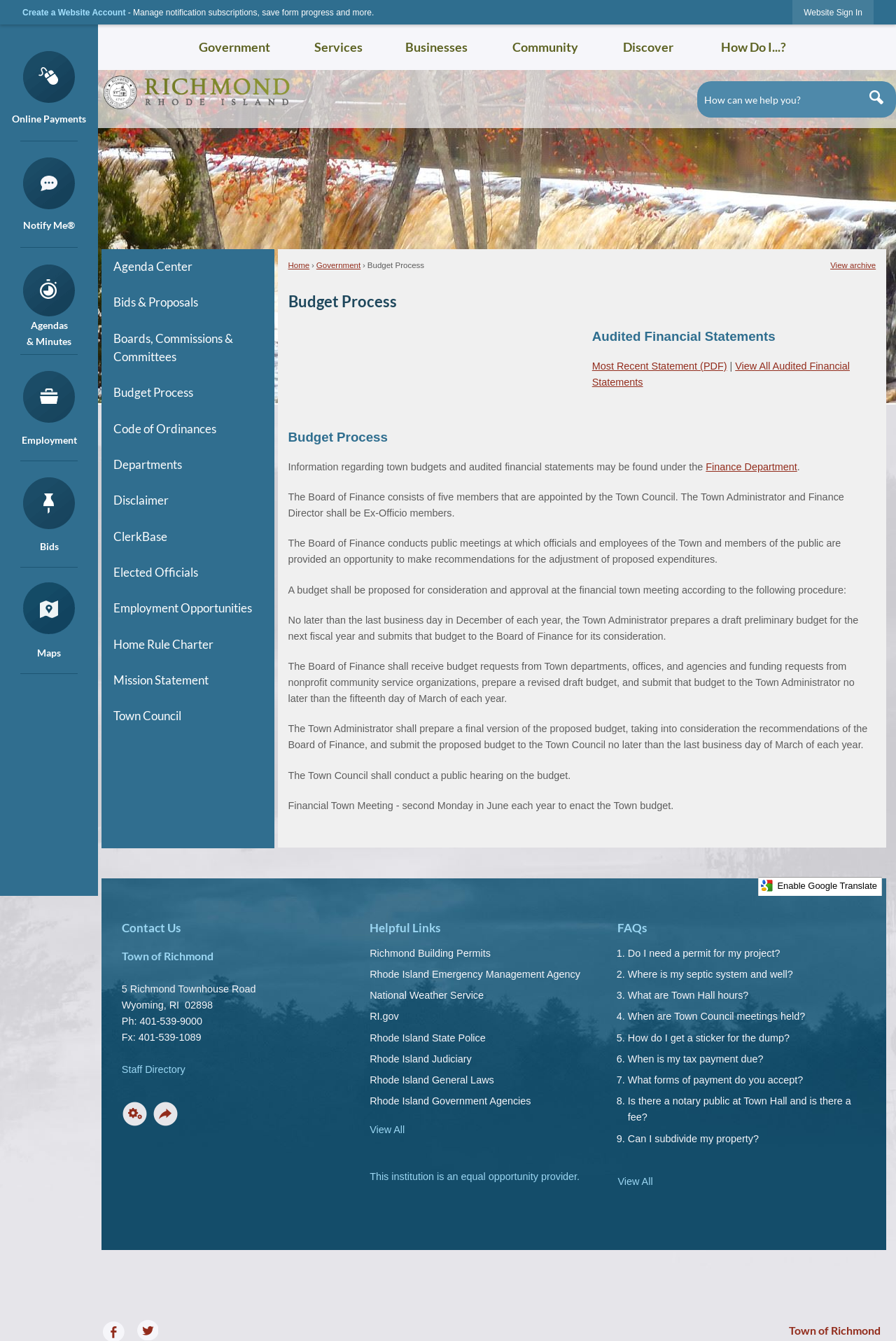Please mark the bounding box coordinates of the area that should be clicked to carry out the instruction: "View All Audited Financial Statements".

[0.661, 0.269, 0.948, 0.289]